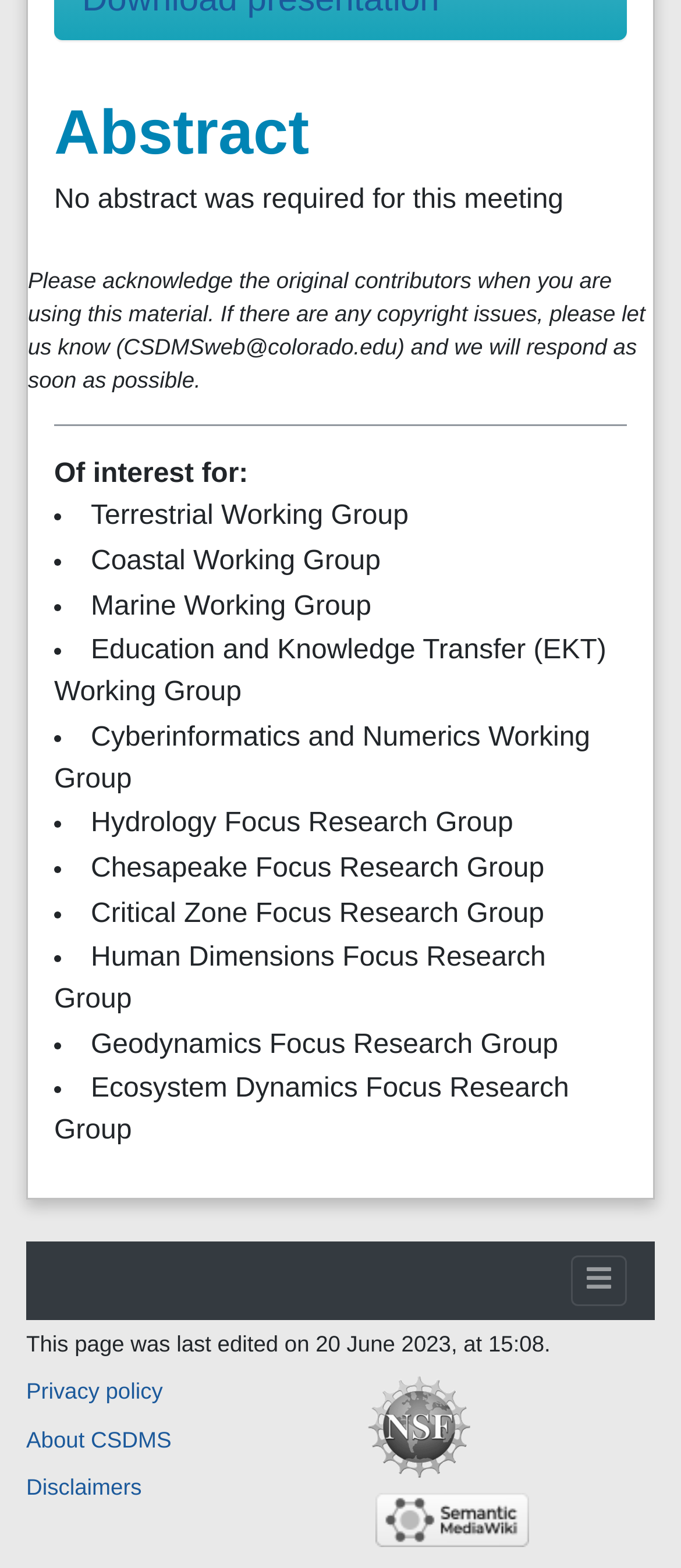Please locate the UI element described by "alt="Powered by Semantic MediaWiki"" and provide its bounding box coordinates.

[0.538, 0.96, 0.777, 0.977]